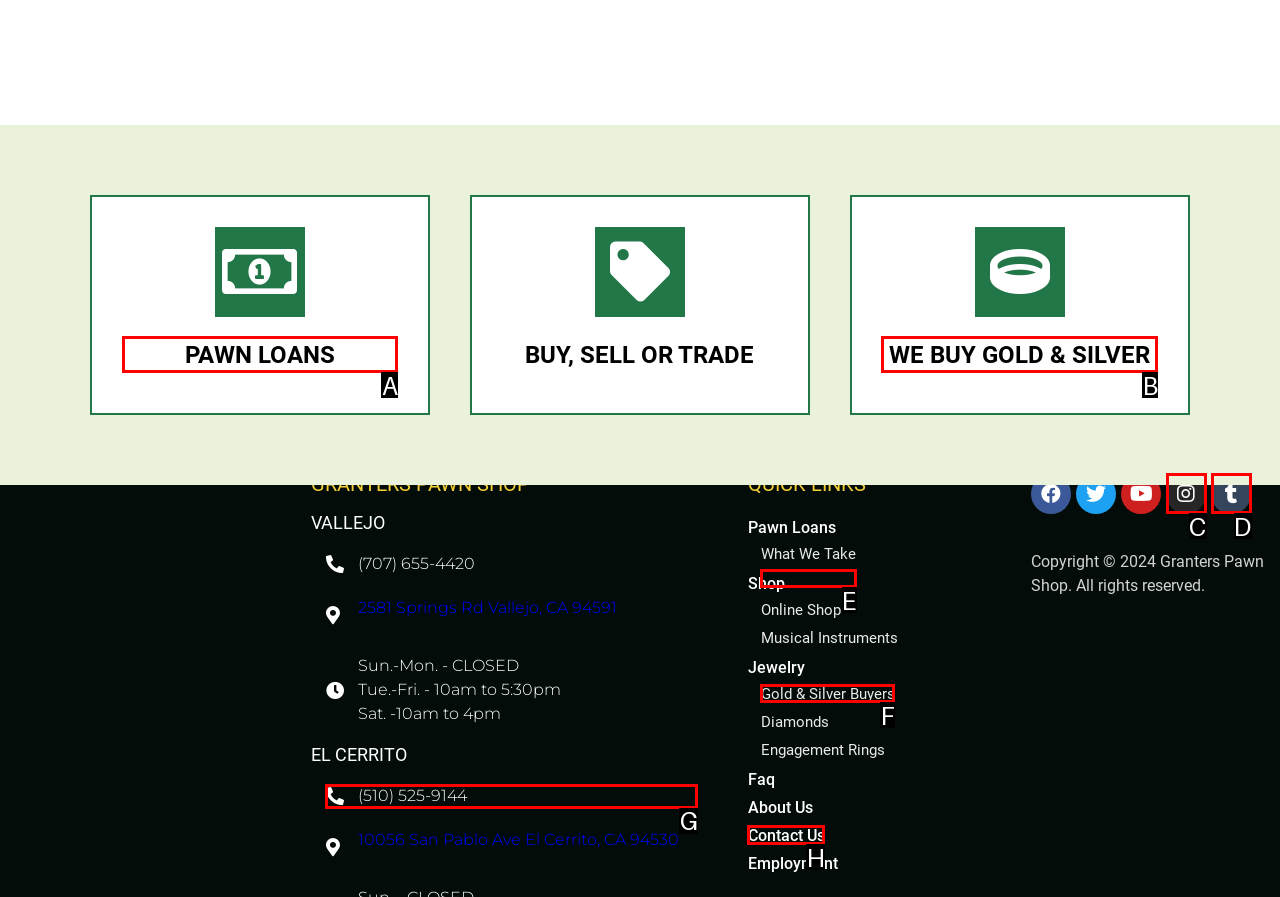Identify the correct HTML element to click for the task: Search for something. Provide the letter of your choice.

None